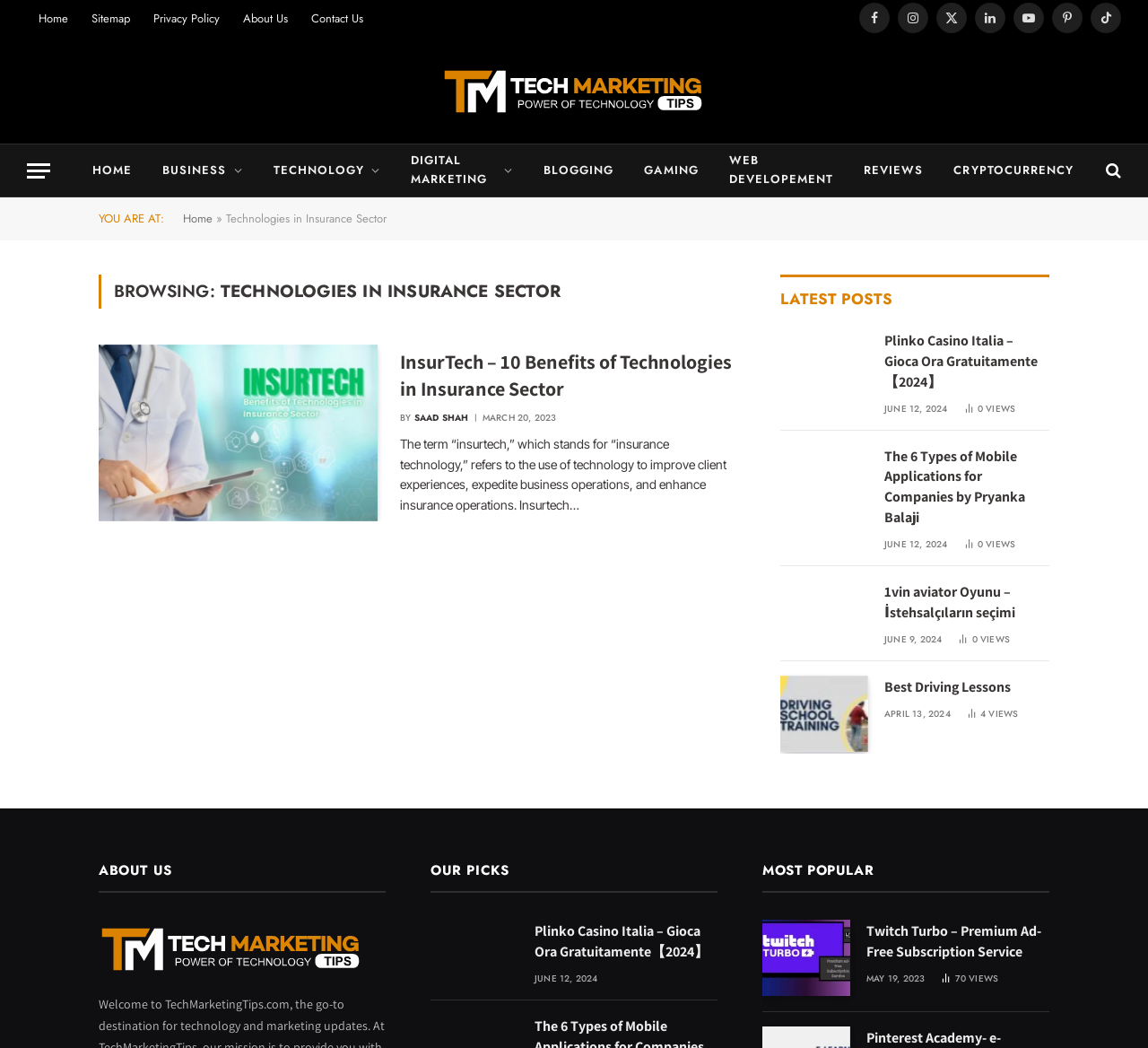Please specify the bounding box coordinates for the clickable region that will help you carry out the instruction: "Read InsurTech article".

[0.348, 0.333, 0.638, 0.384]